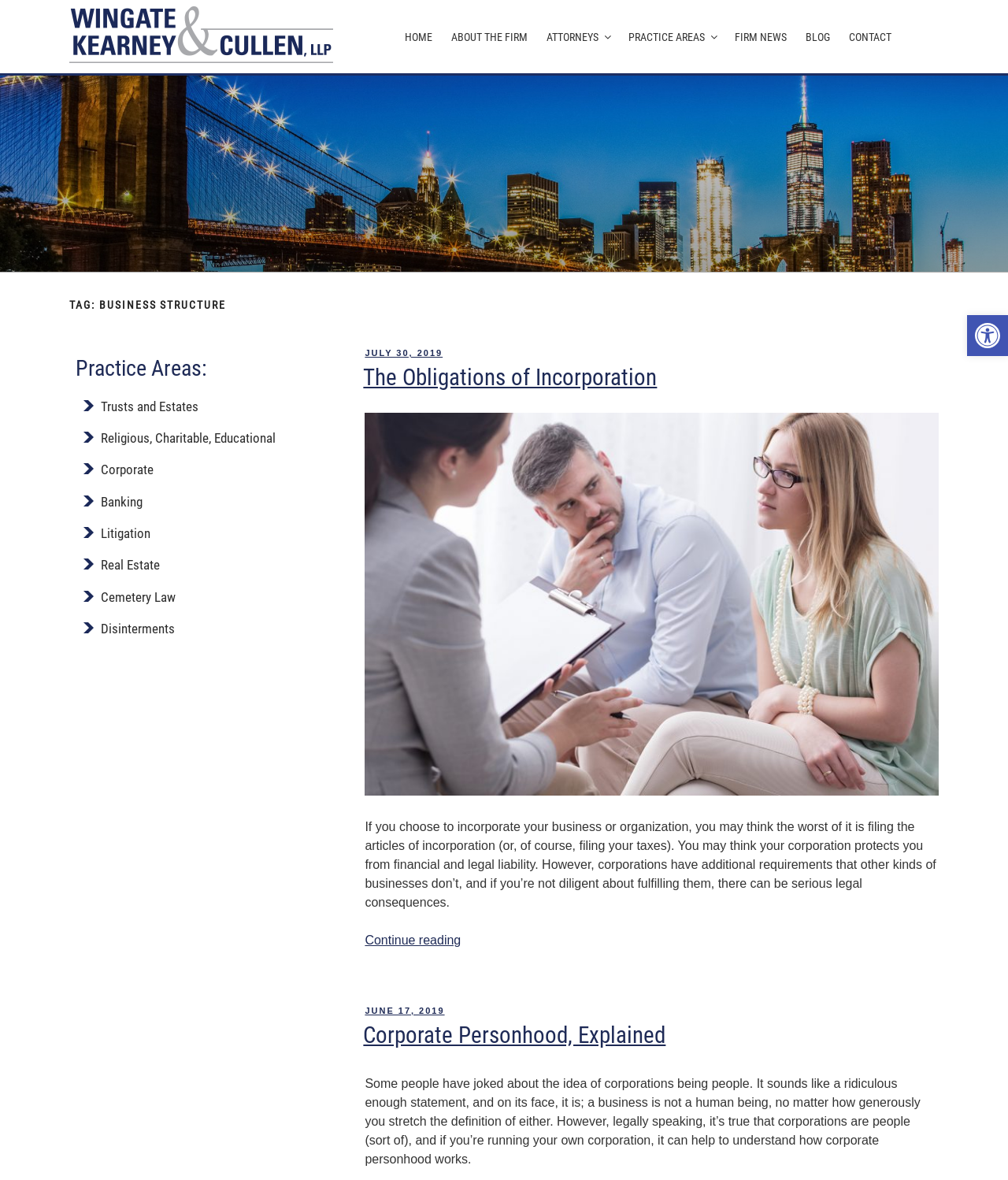Provide an in-depth caption for the contents of the webpage.

The webpage is about the law firm Wingate Kearney & Cullen, LLP, and it appears to be an archive page for articles related to business structure. At the top of the page, there is a link to the law firm's homepage, accompanied by a logo image and a tagline "Experienced Attorneys. Proven Results." Below this, there is a navigation menu with links to various sections of the website, including "Home", "About the Firm", "Attorneys", "Practice Areas", "Firm News", "Blog", and "Contact".

The main content of the page is divided into two sections. On the left side, there is a list of article summaries, each with a heading, a posted date, and a brief description. The articles are related to business structure and incorporation, with titles such as "The Obligations of Incorporation" and "Corporate Personhood, Explained". Each article summary has a "Continue reading" link to access the full article.

On the right side, there is a sidebar with a heading "Practice Areas" and a list of links to various practice areas, including "Trusts and Estates", "Religious, Charitable, Educational", "Corporate", "Banking", "Litigation", "Real Estate", "Cemetery Law", and "Disinterments". Each link is accompanied by a small icon image.

At the bottom of the page, there is a button to open the toolbar accessibility tools, accompanied by an image of a accessibility icon.